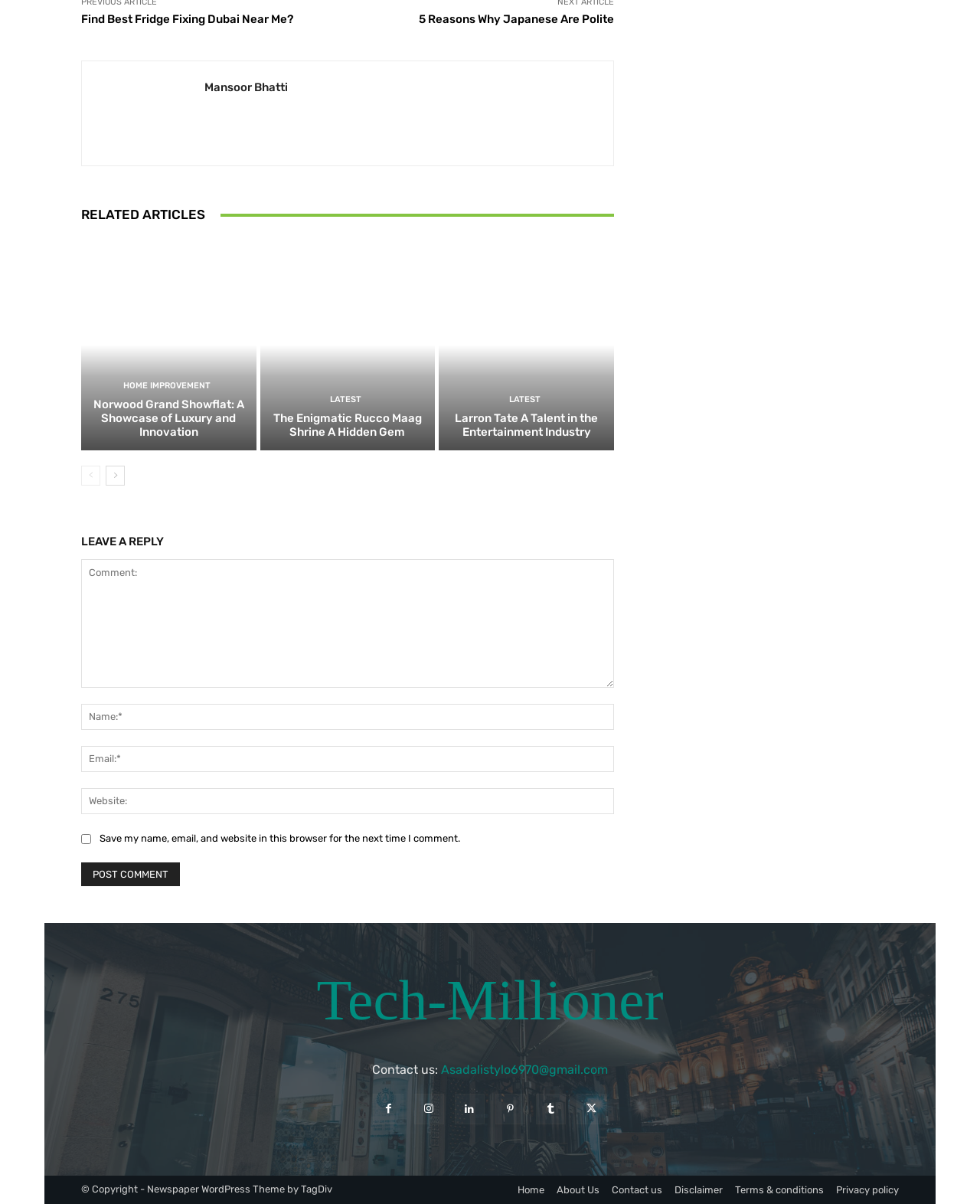Identify the bounding box coordinates for the UI element described as: "Linkedin". The coordinates should be provided as four floats between 0 and 1: [left, top, right, bottom].

[0.464, 0.909, 0.495, 0.934]